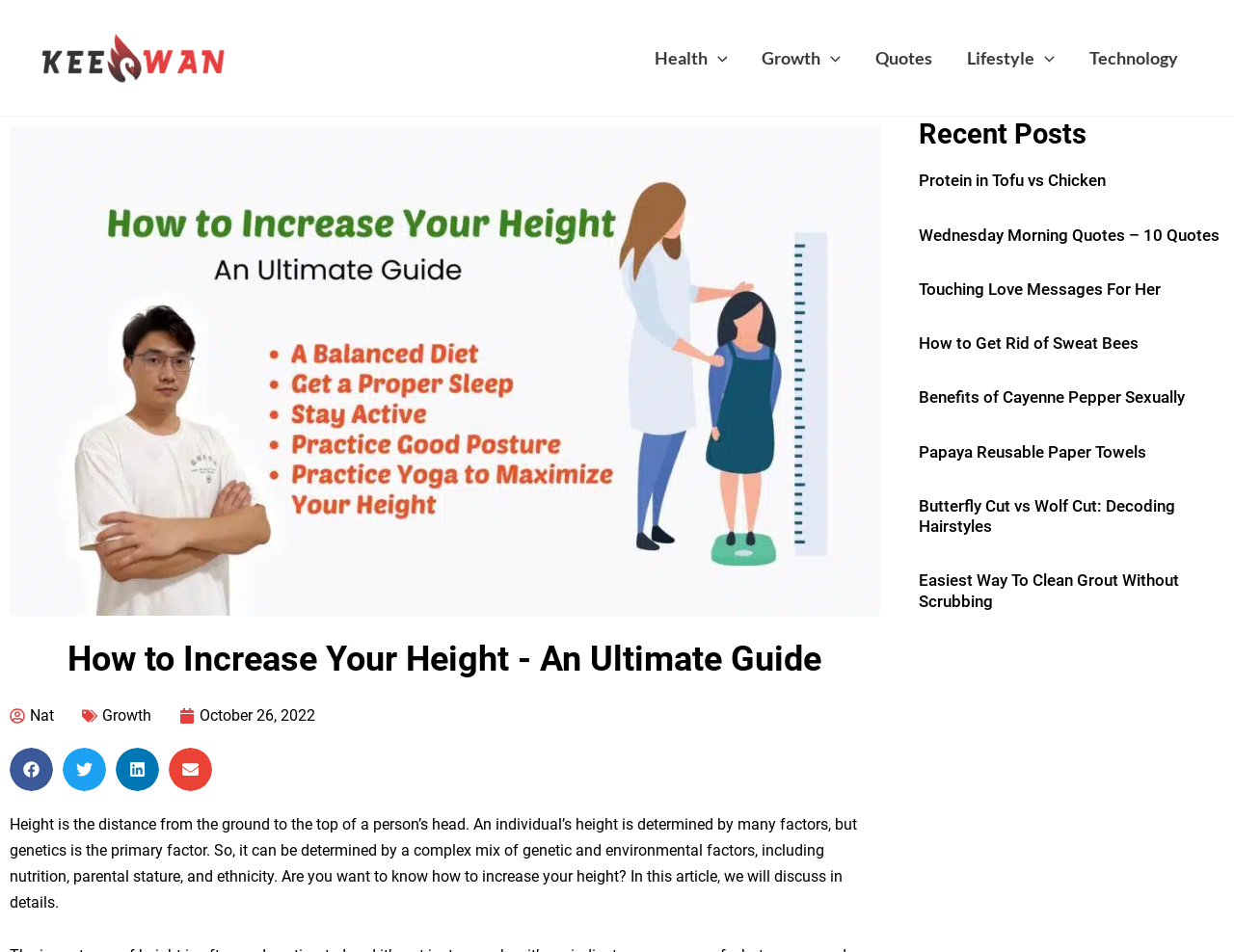From the screenshot, find the bounding box of the UI element matching this description: "parent_node: Health aria-label="Menu Toggle"". Supply the bounding box coordinates in the form [left, top, right, bottom], each a float between 0 and 1.

[0.573, 0.0, 0.589, 0.121]